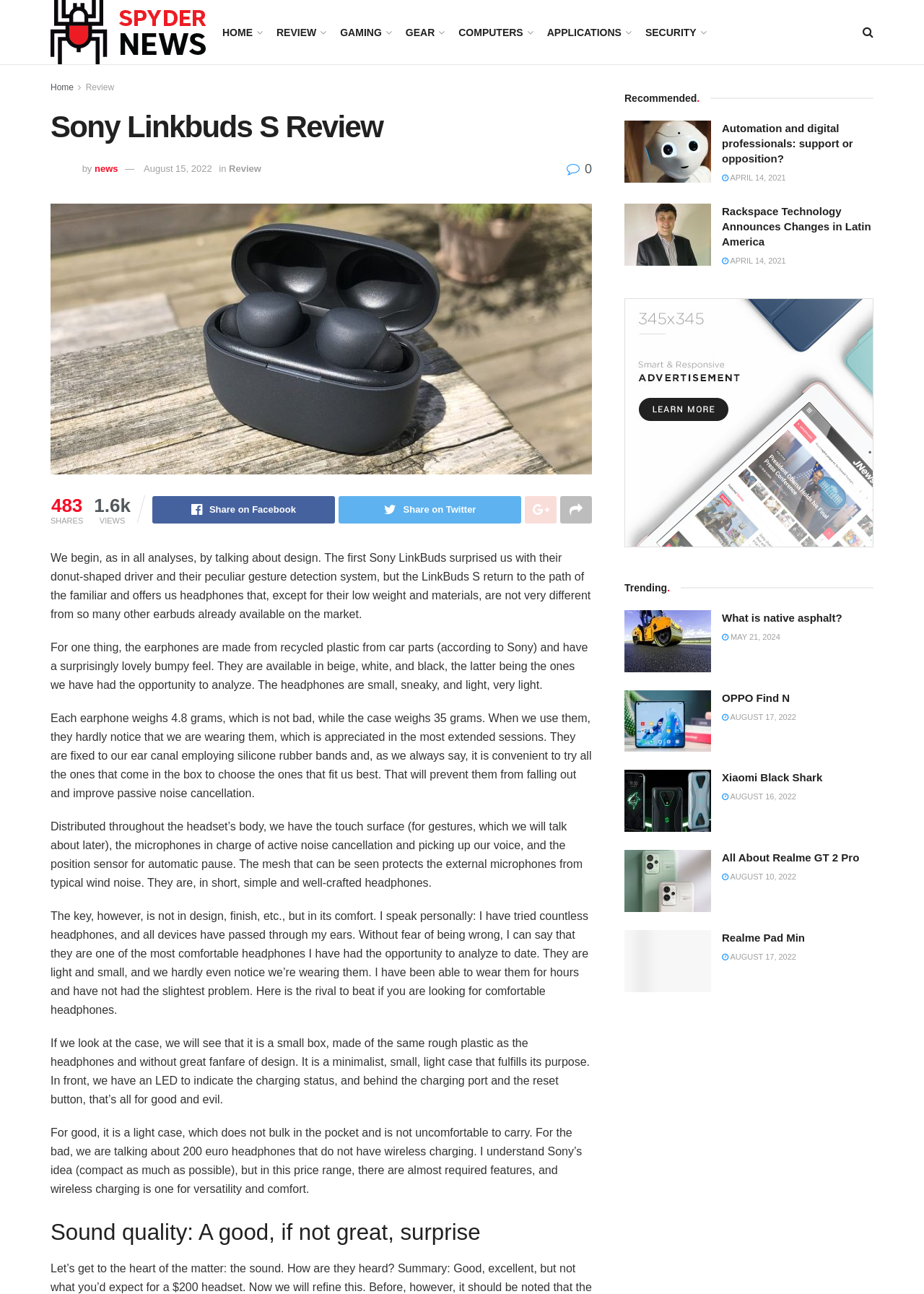Does the case have wireless charging?
From the image, respond using a single word or phrase.

No